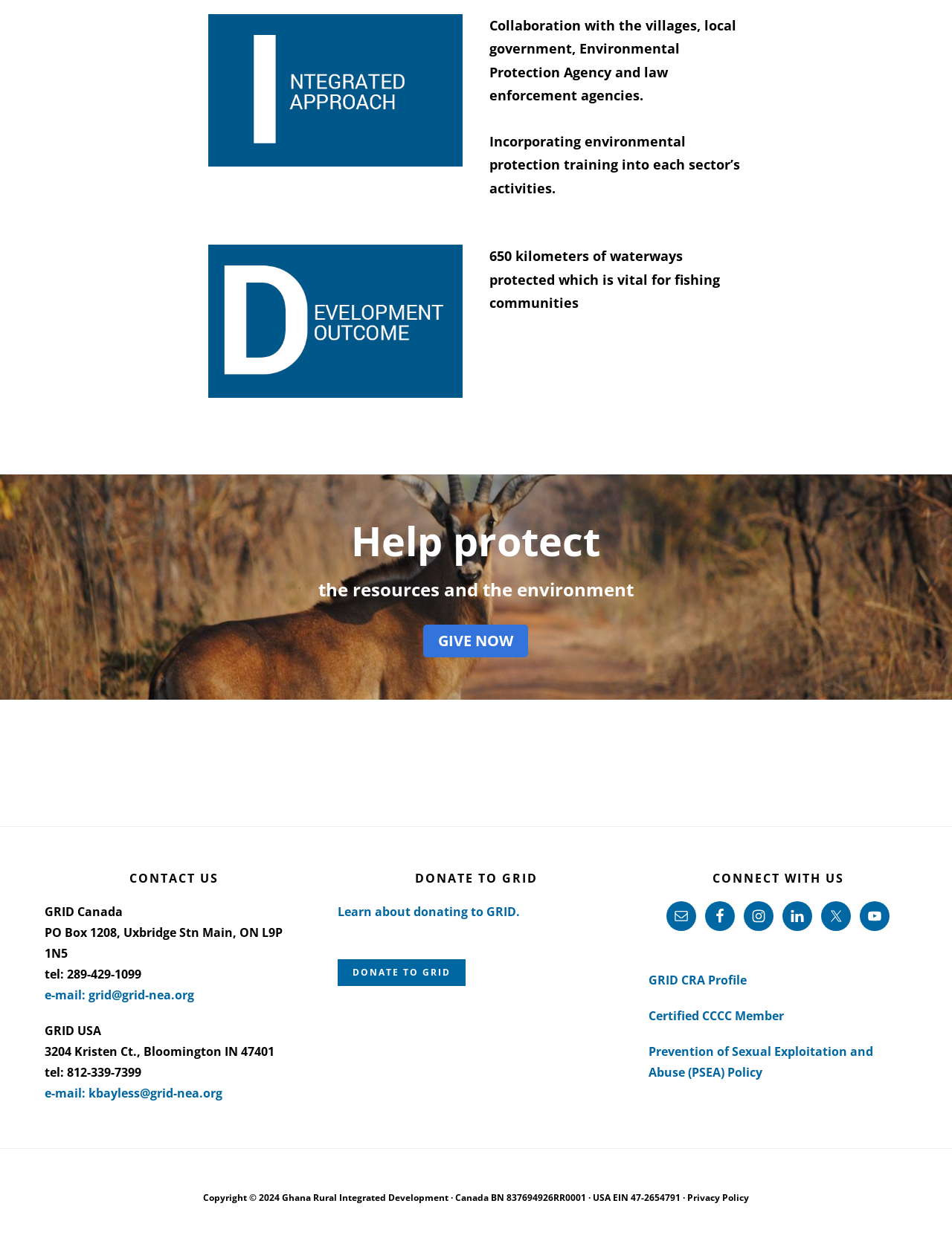Please answer the following question using a single word or phrase: 
What is the purpose of the organization?

Environmental protection